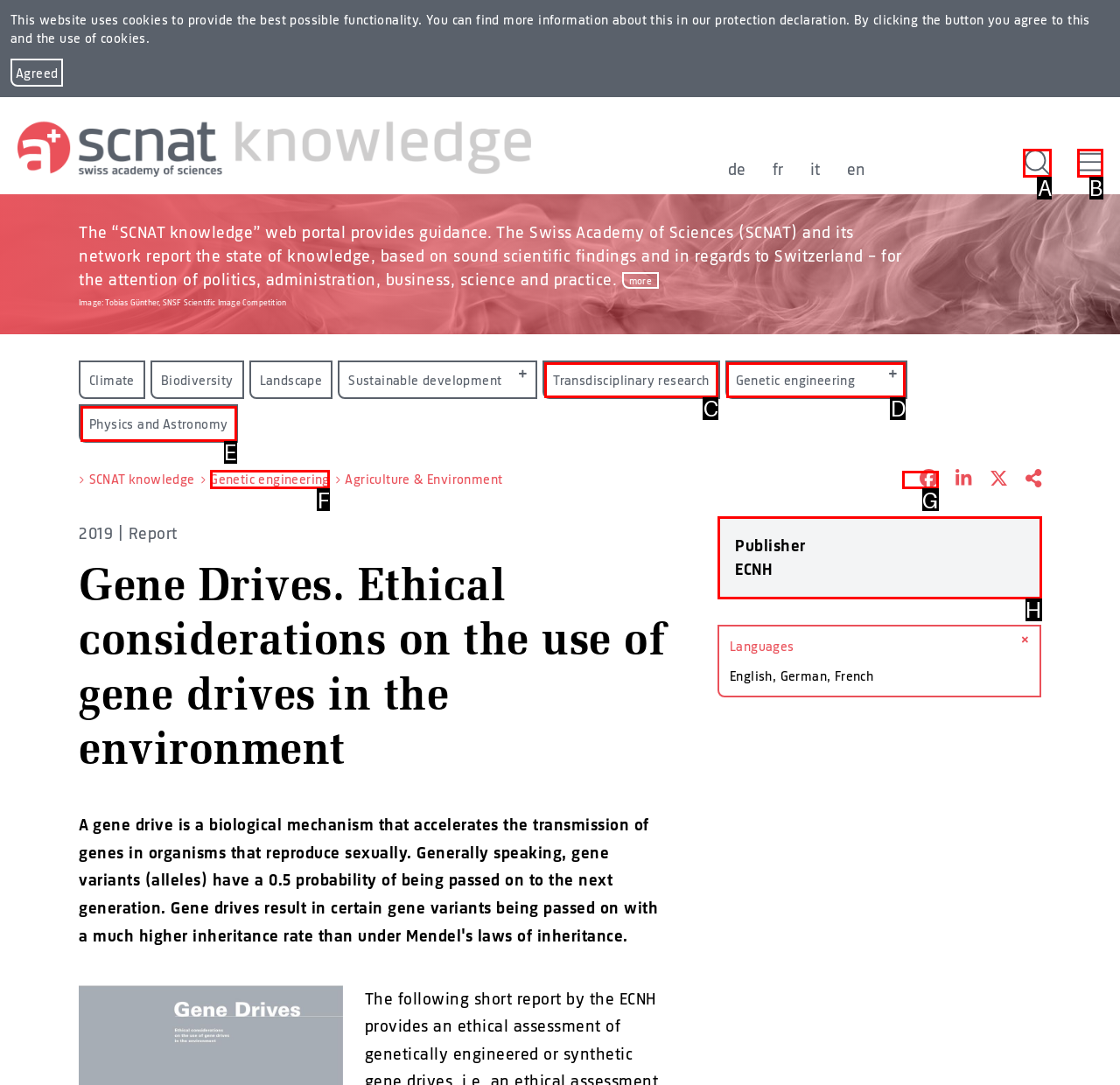From the given options, choose the HTML element that aligns with the description: Transdisciplinary research. Respond with the letter of the selected element.

C